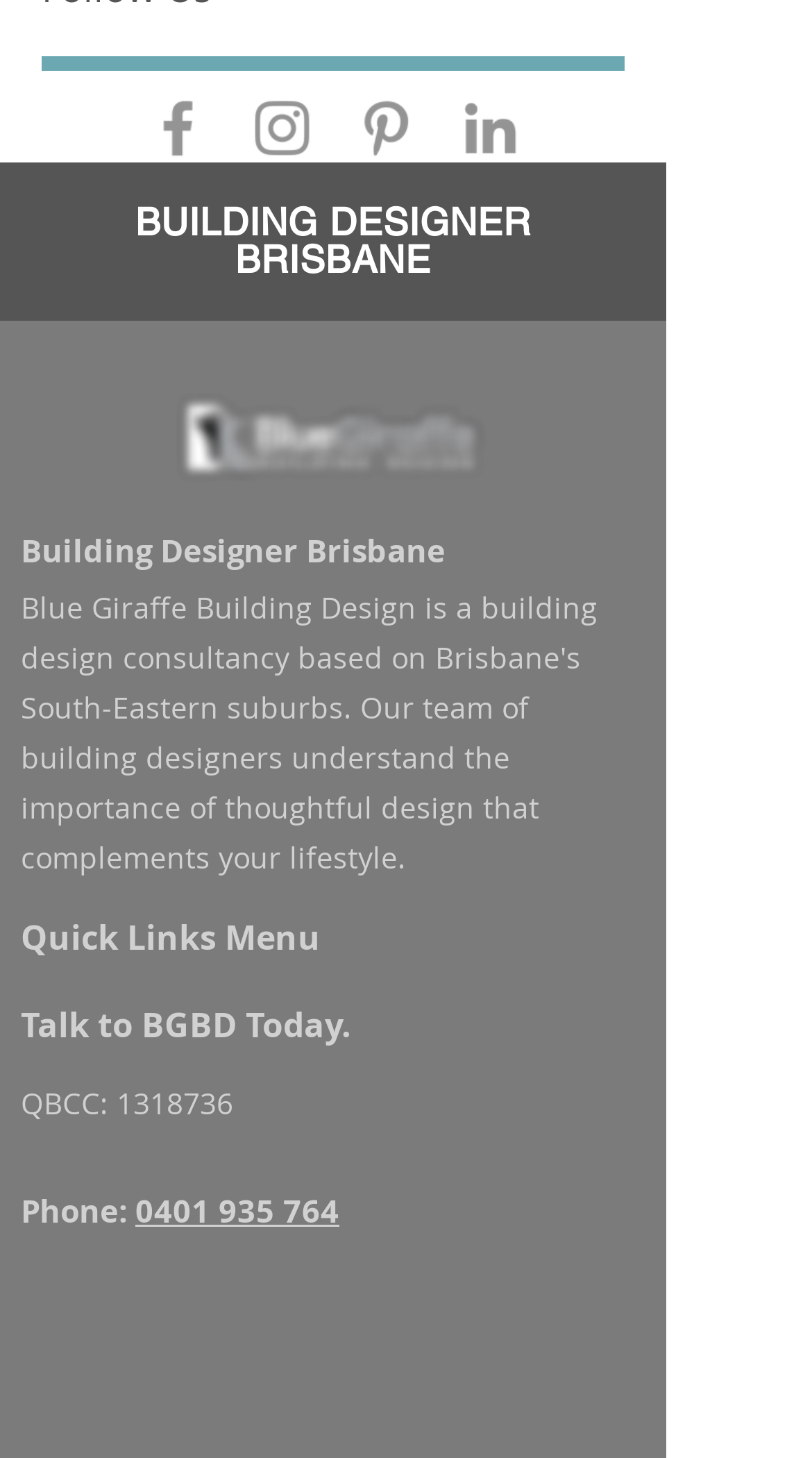Please give a succinct answer to the question in one word or phrase:
What is the QBCC number?

1318736